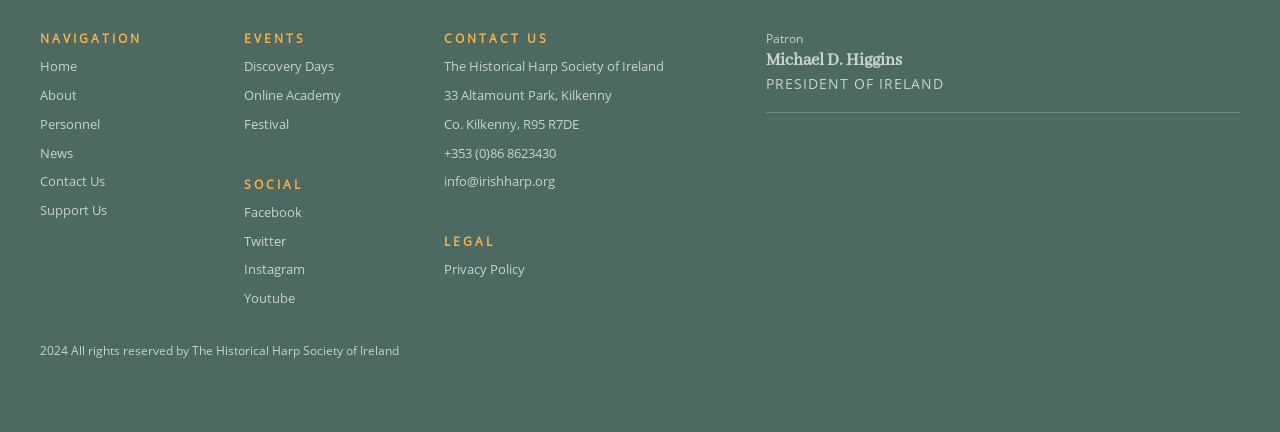Given the element description Facebook, predict the bounding box coordinates for the UI element in the webpage screenshot. The format should be (top-left x, top-left y, bottom-right x, bottom-right y), and the values should be between 0 and 1.

[0.191, 0.469, 0.236, 0.511]